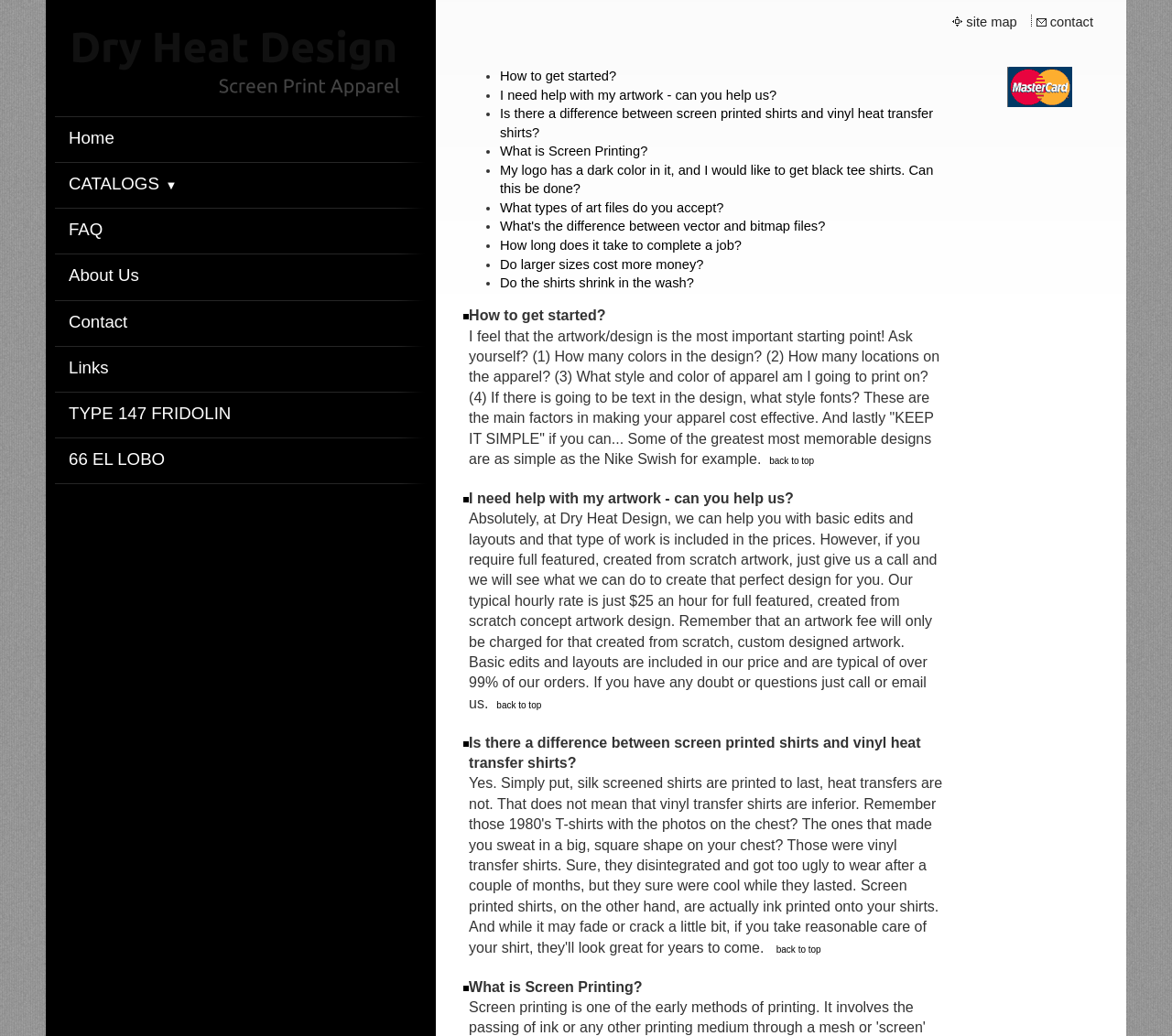What is the main topic of this webpage? Please answer the question using a single word or phrase based on the image.

FAQ